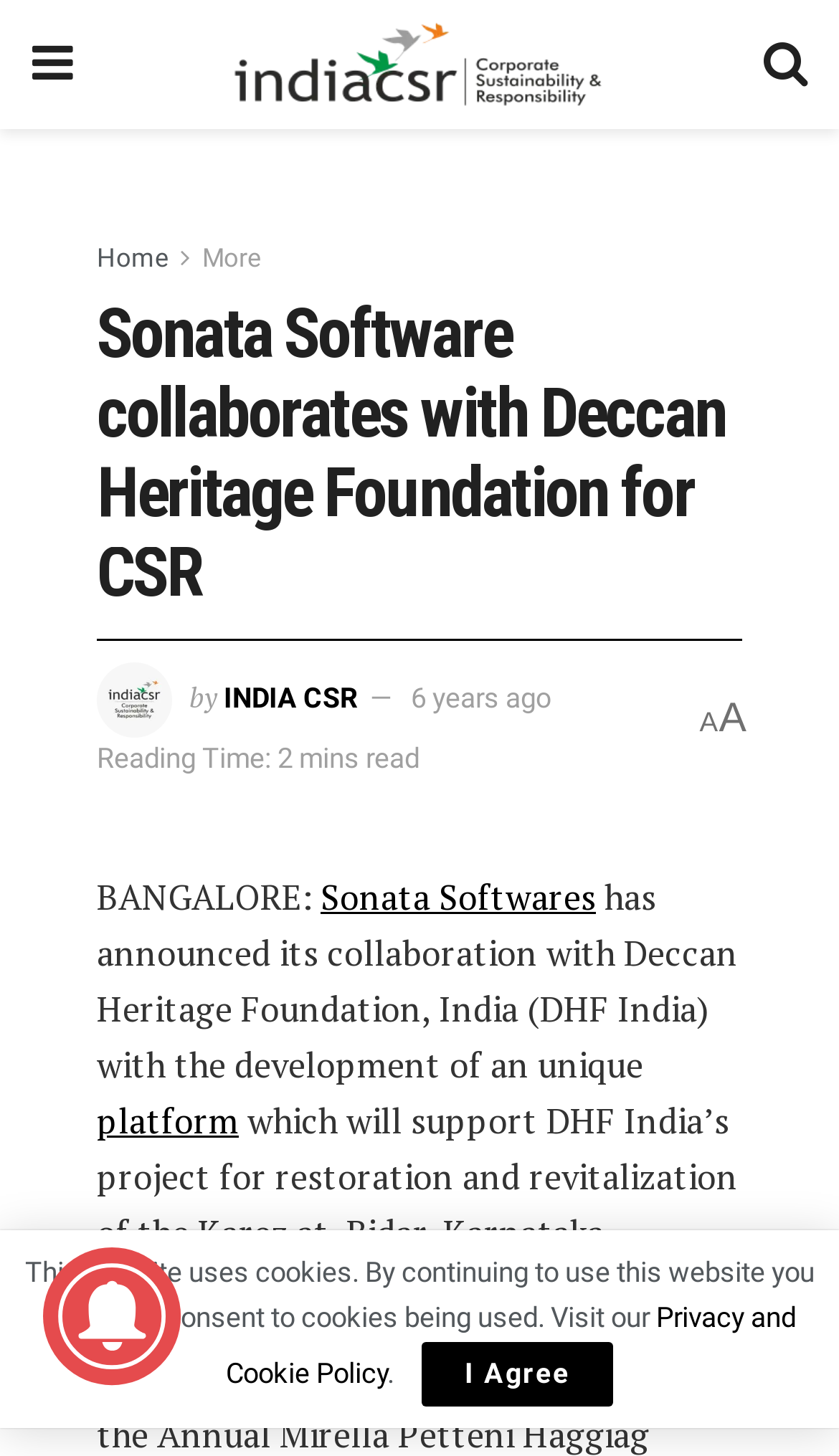Provide a one-word or short-phrase response to the question:
What is the name of the software company?

Sonata Softwares